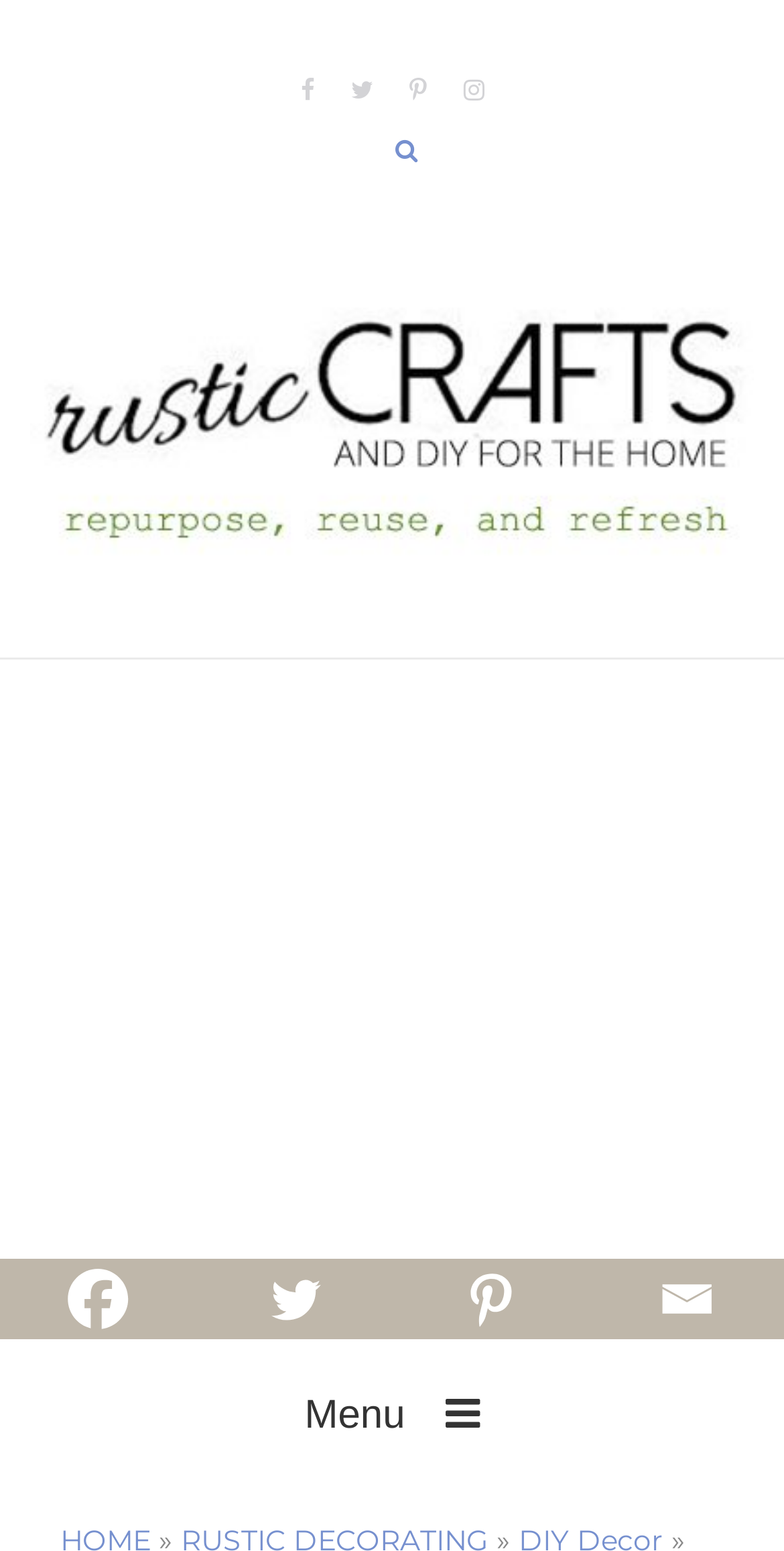Provide a single word or phrase answer to the question: 
What is the purpose of the search bar?

To search the website